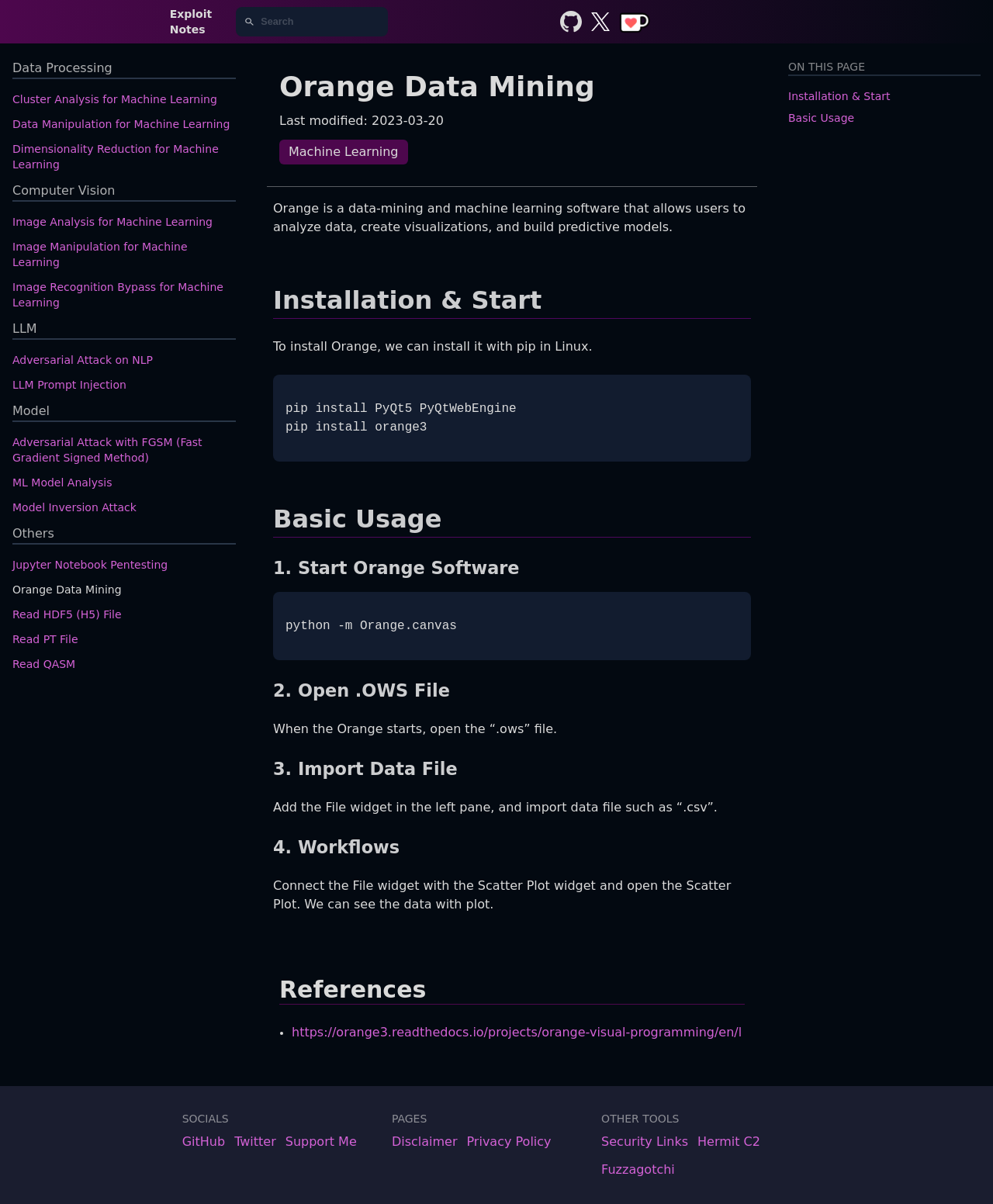Locate the bounding box of the UI element described by: "Support Me" in the given webpage screenshot.

[0.287, 0.941, 0.359, 0.956]